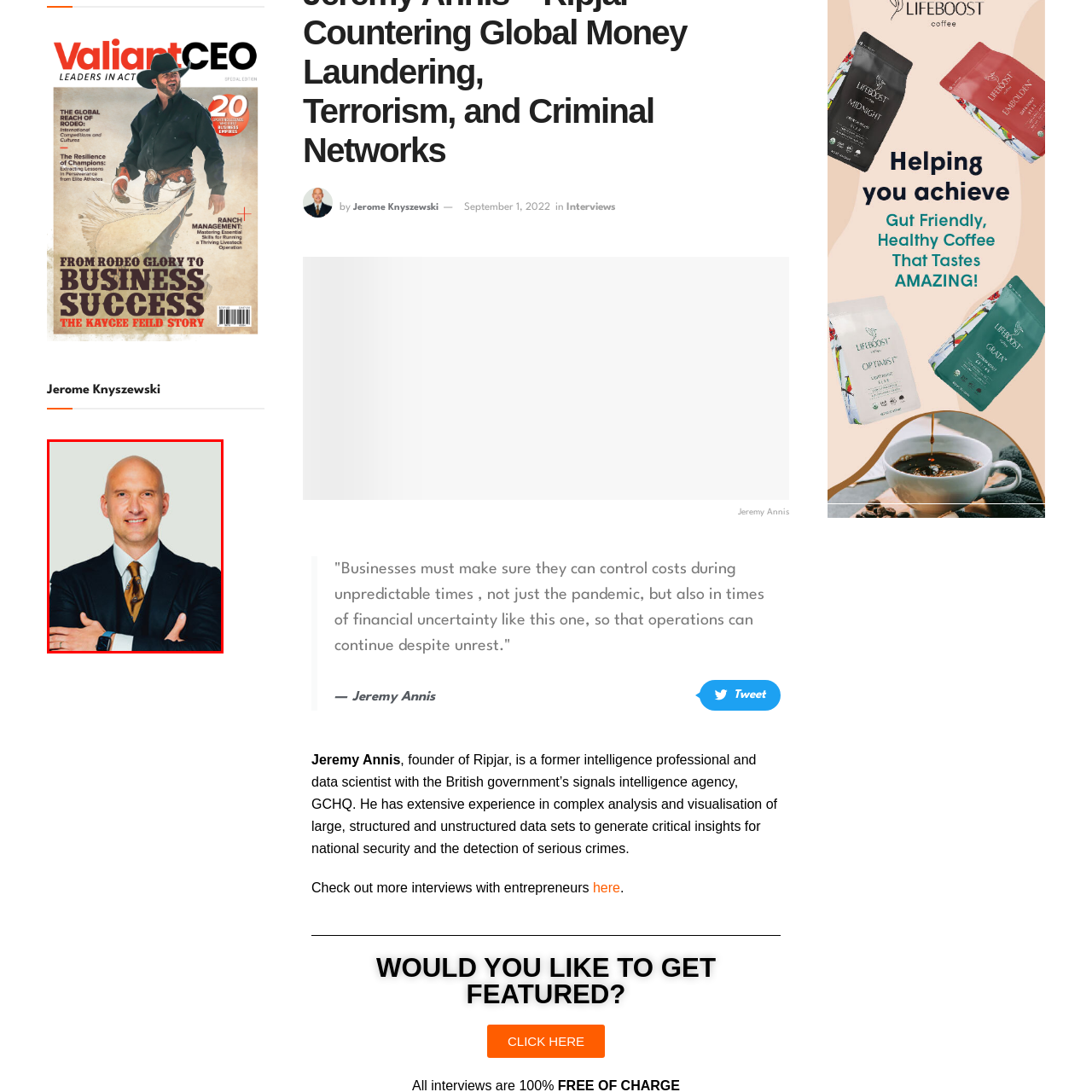What is the tone of Jerome's expression?
Observe the image within the red bounding box and respond to the question with a detailed answer, relying on the image for information.

The caption describes Jerome's pose as confident, and his expression is mentioned as one of self-assurance, implying that the tone of his expression is confident and assertive.